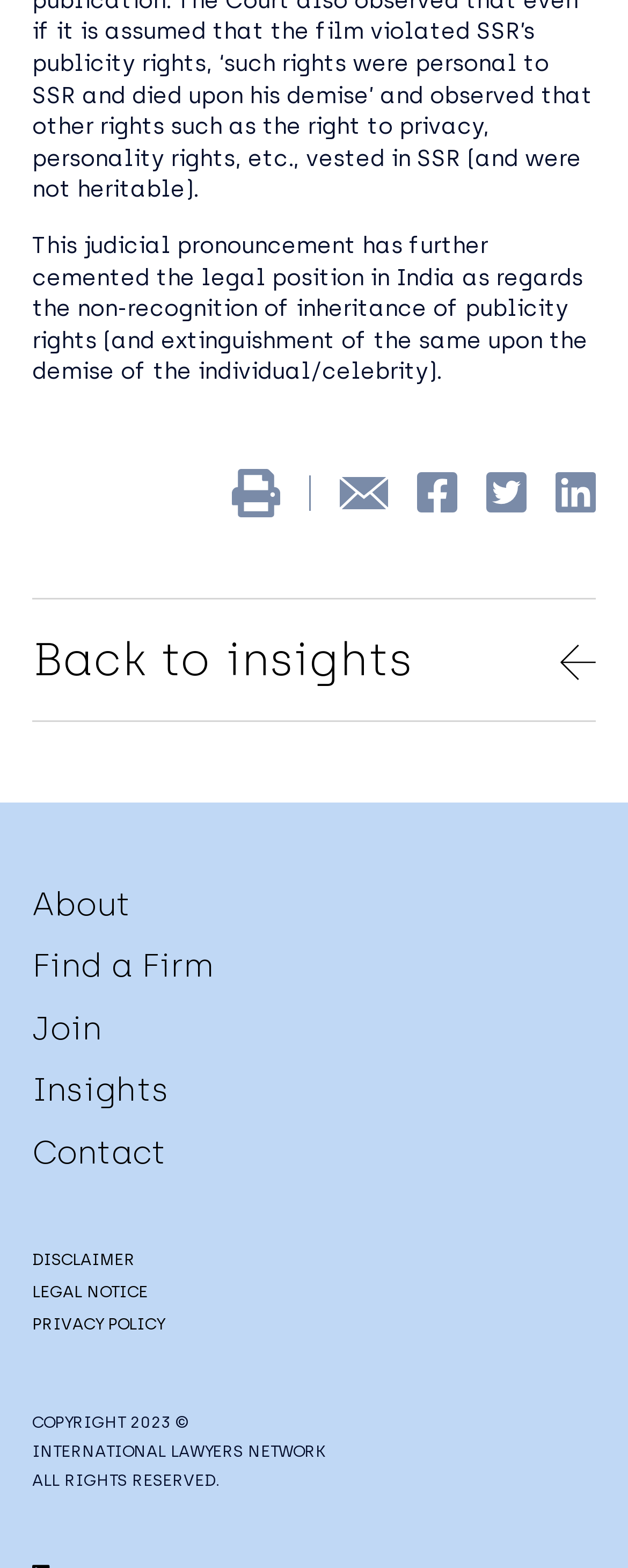Please reply to the following question using a single word or phrase: 
How many social media links are available?

4